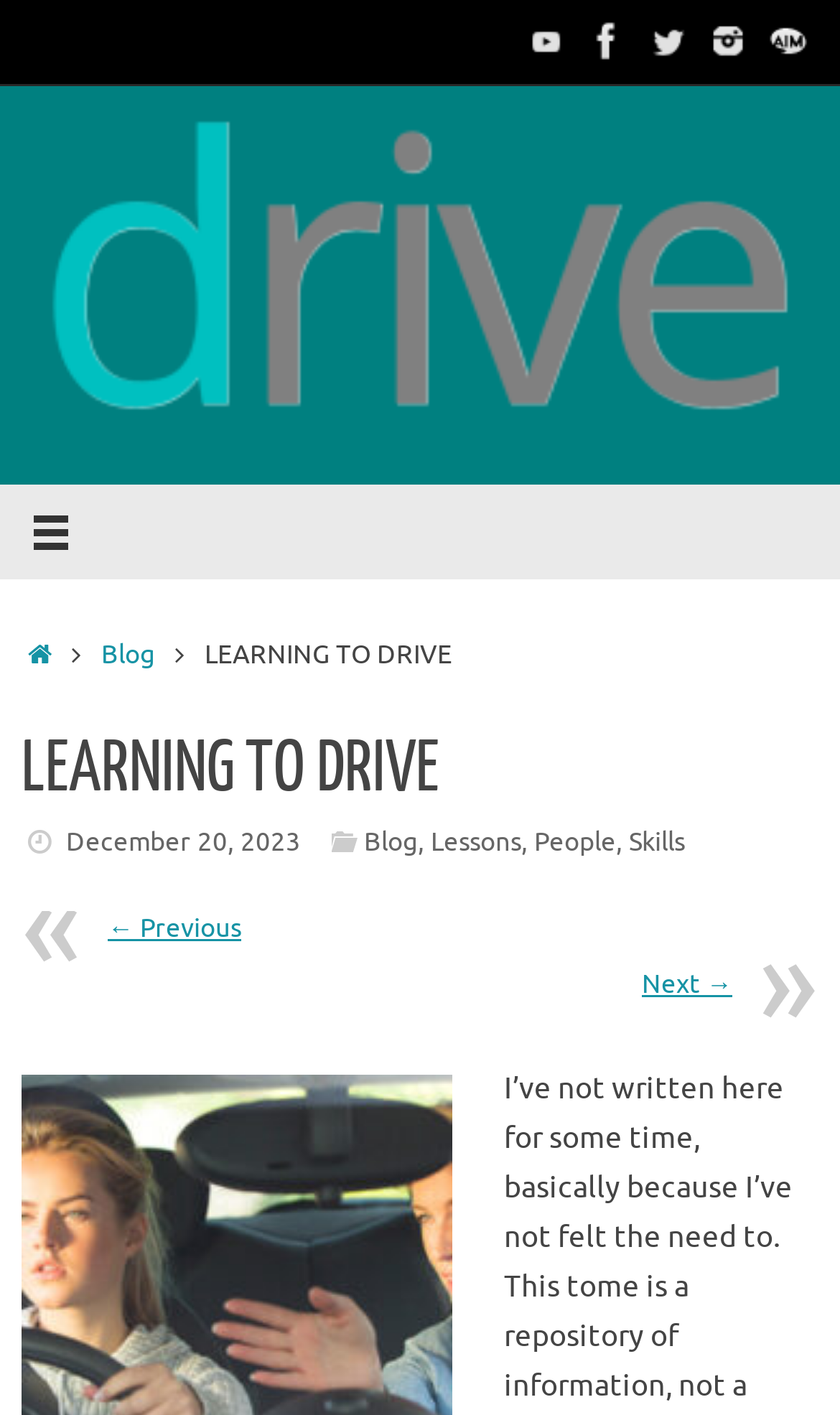Predict the bounding box of the UI element that fits this description: "← Previous".

[0.128, 0.645, 0.287, 0.669]